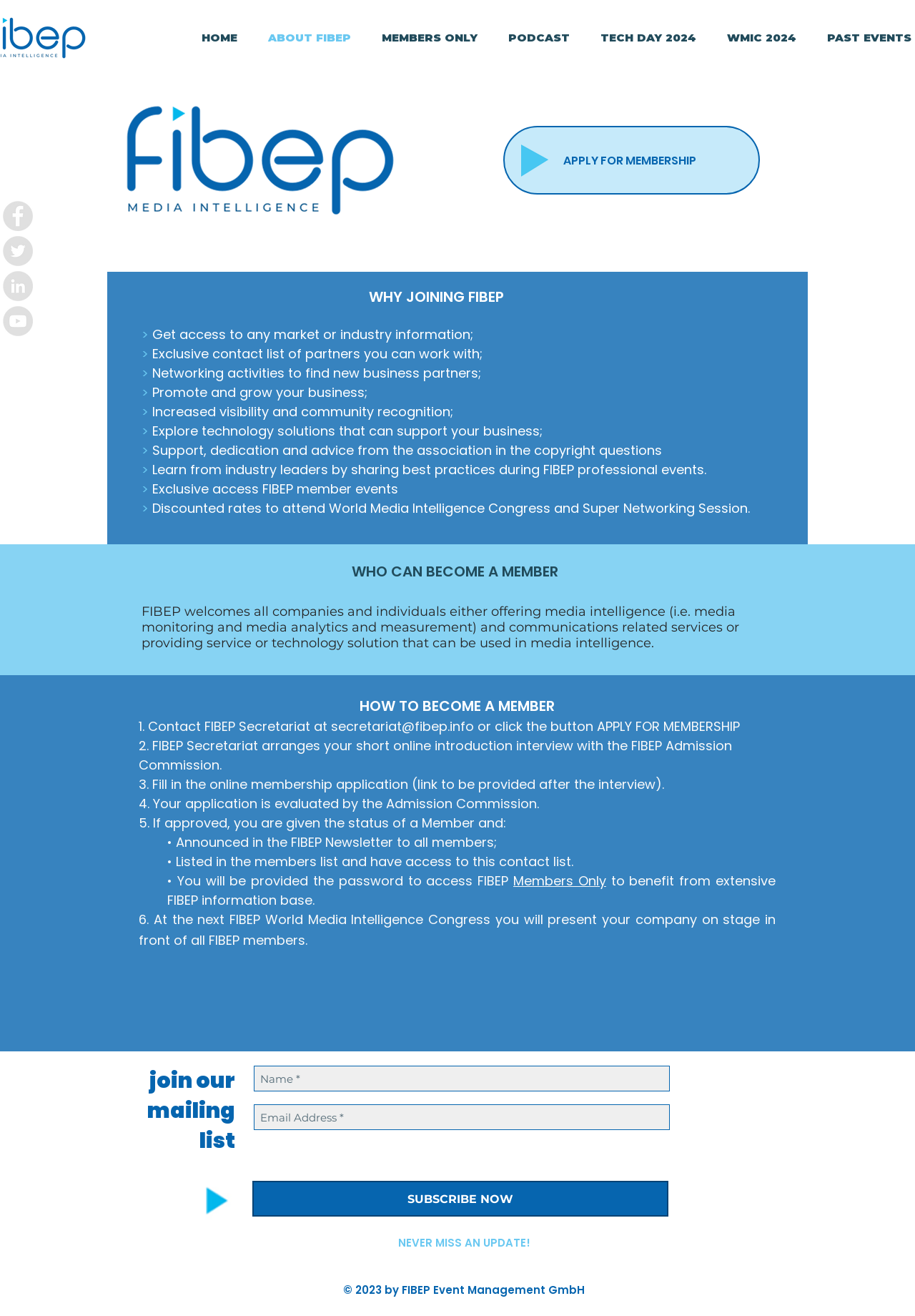Please mark the bounding box coordinates of the area that should be clicked to carry out the instruction: "Subscribe to the mailing list".

[0.276, 0.897, 0.73, 0.924]